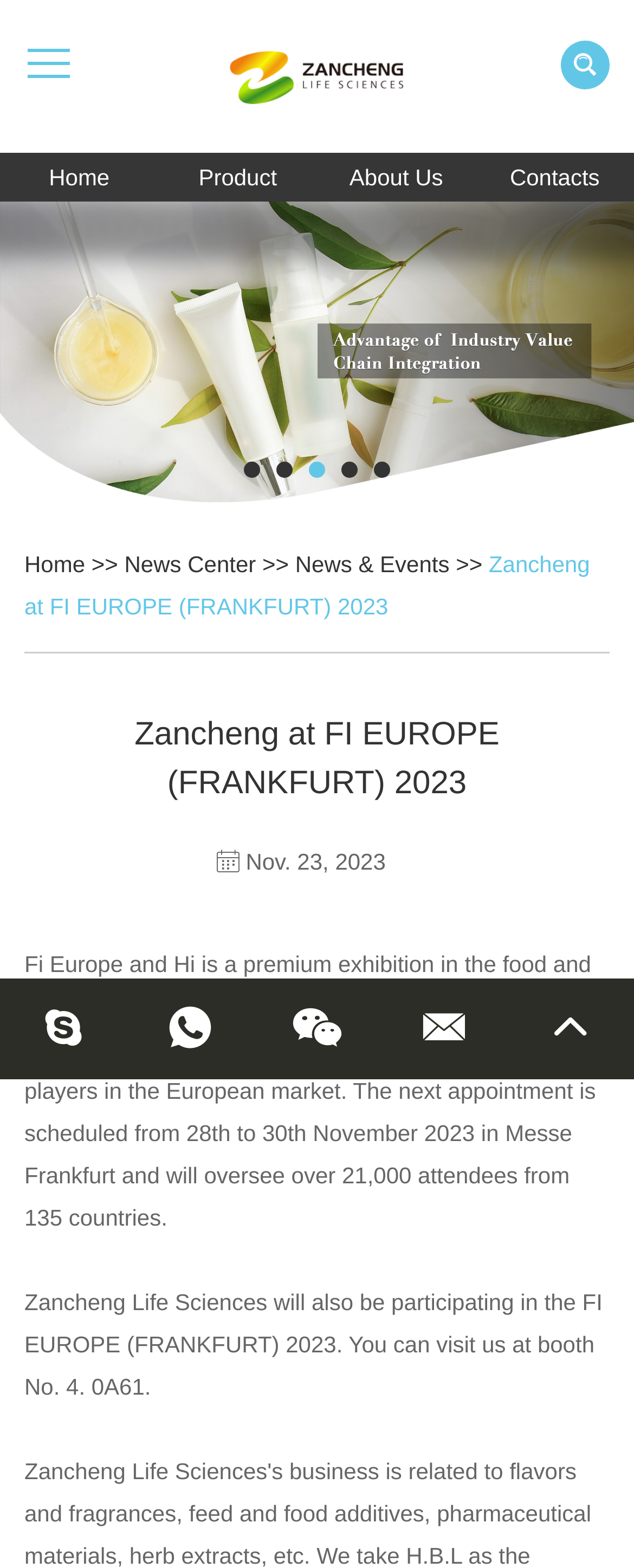Pinpoint the bounding box coordinates of the area that must be clicked to complete this instruction: "Check the company's booth information".

[0.038, 0.822, 0.95, 0.892]